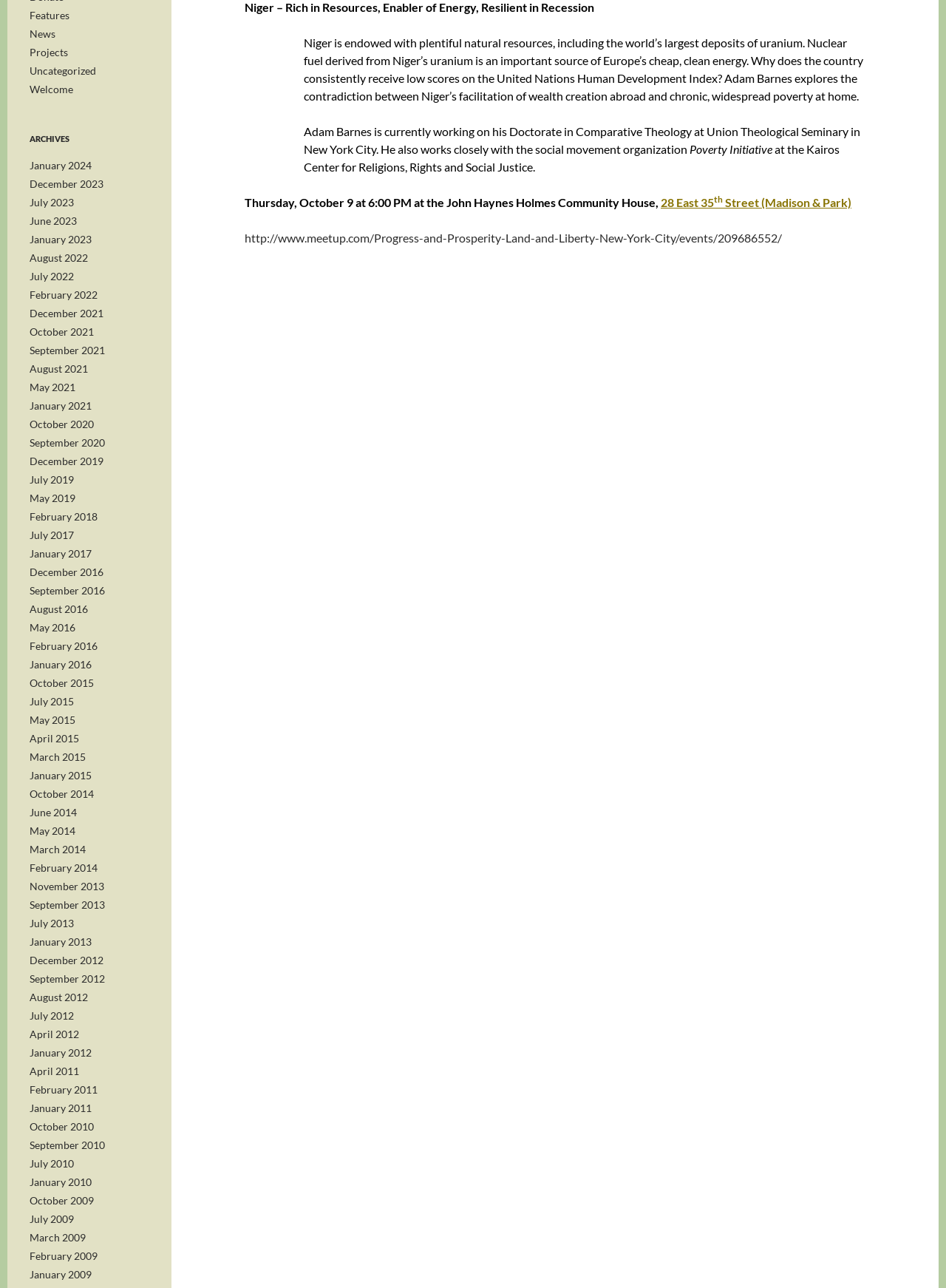Please identify the bounding box coordinates of the clickable area that will fulfill the following instruction: "View the speaker's Twitter profile". The coordinates should be in the format of four float numbers between 0 and 1, i.e., [left, top, right, bottom].

None